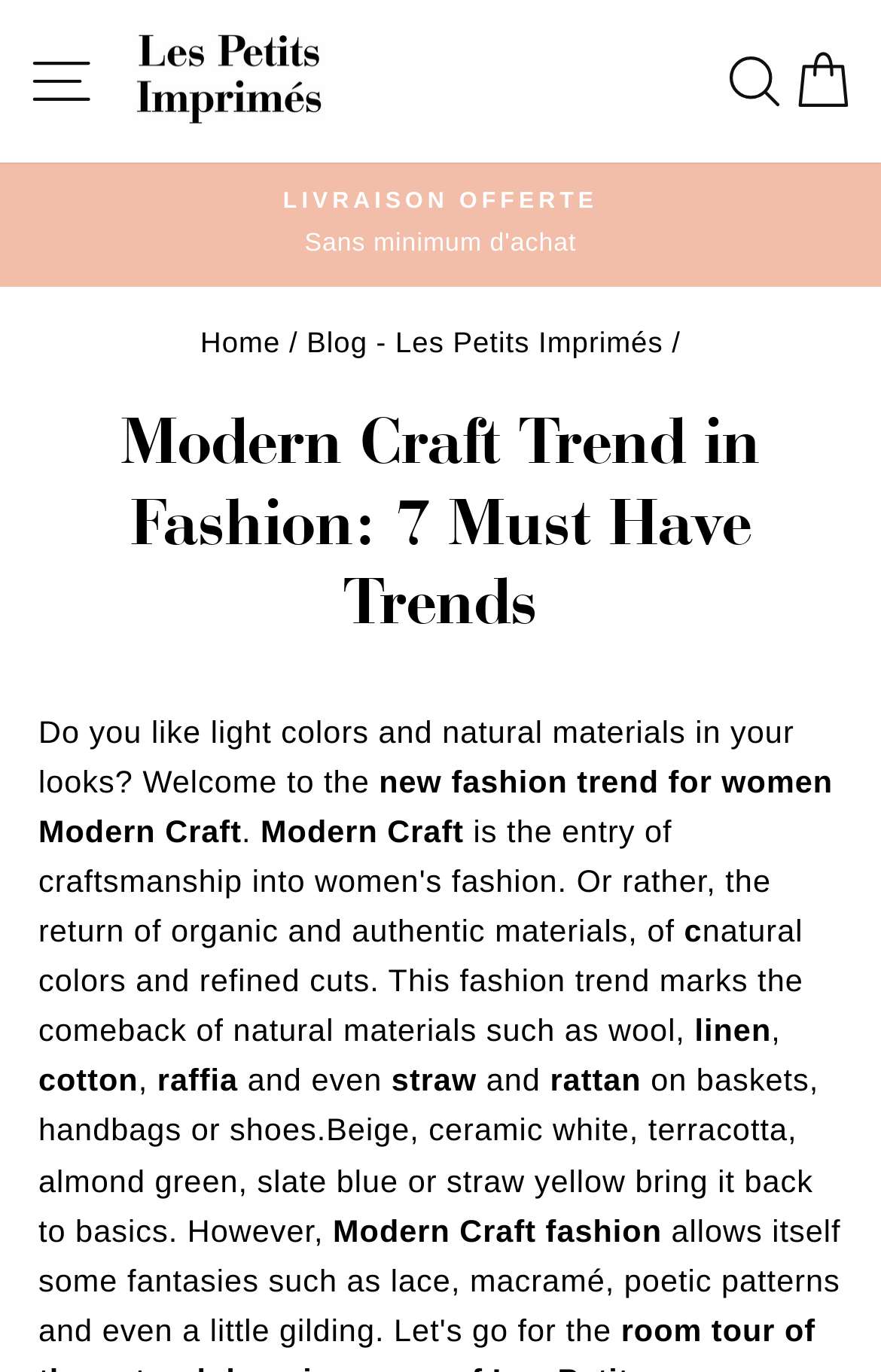What is the navigation option at the top left?
Please provide a comprehensive answer based on the contents of the image.

At the top left of the webpage, there is a button labeled 'SITE NAVIGATION' which controls the NavDrawer, indicating that it is a navigation option.